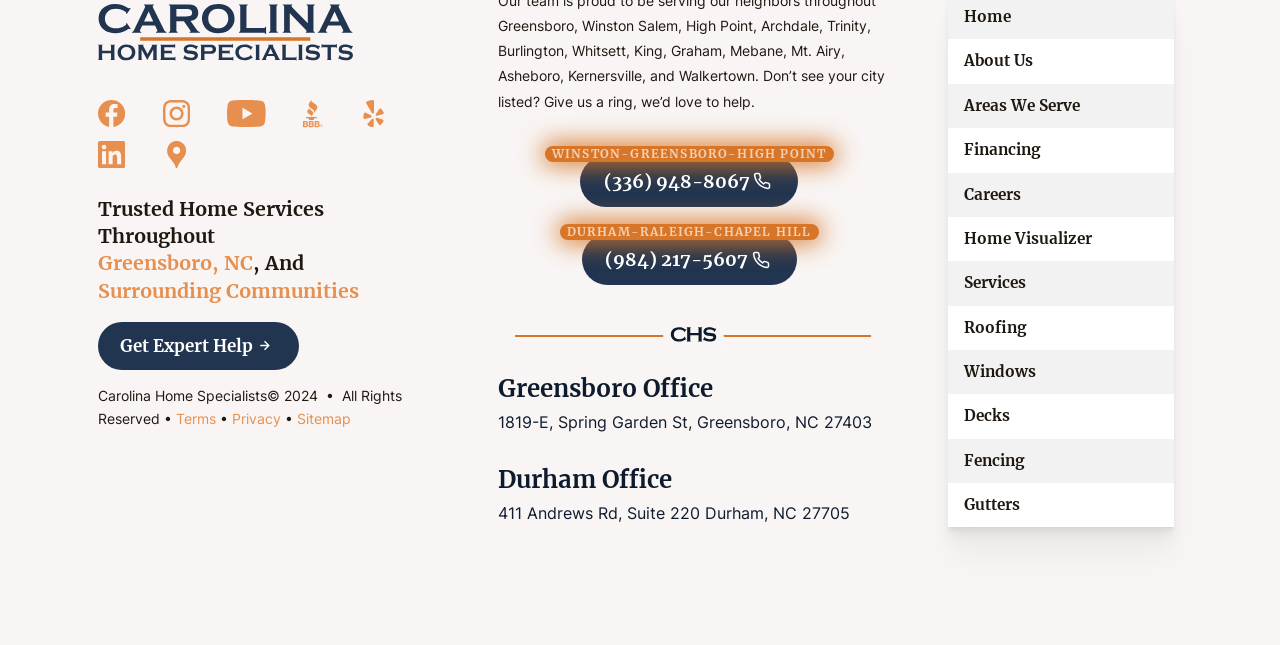Identify the bounding box for the element characterized by the following description: "Roofing".

[0.741, 0.474, 0.917, 0.543]